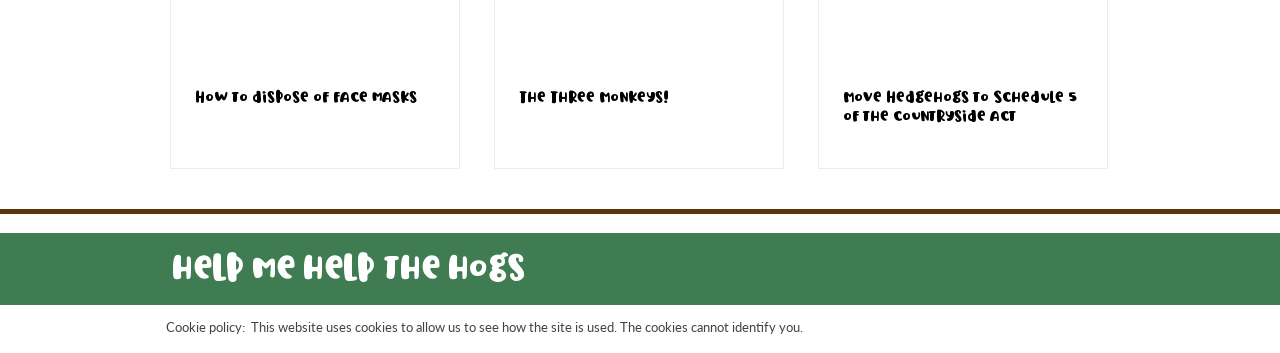Provide the bounding box coordinates of the HTML element described by the text: "The Three Monkeys!".

[0.405, 0.252, 0.593, 0.306]